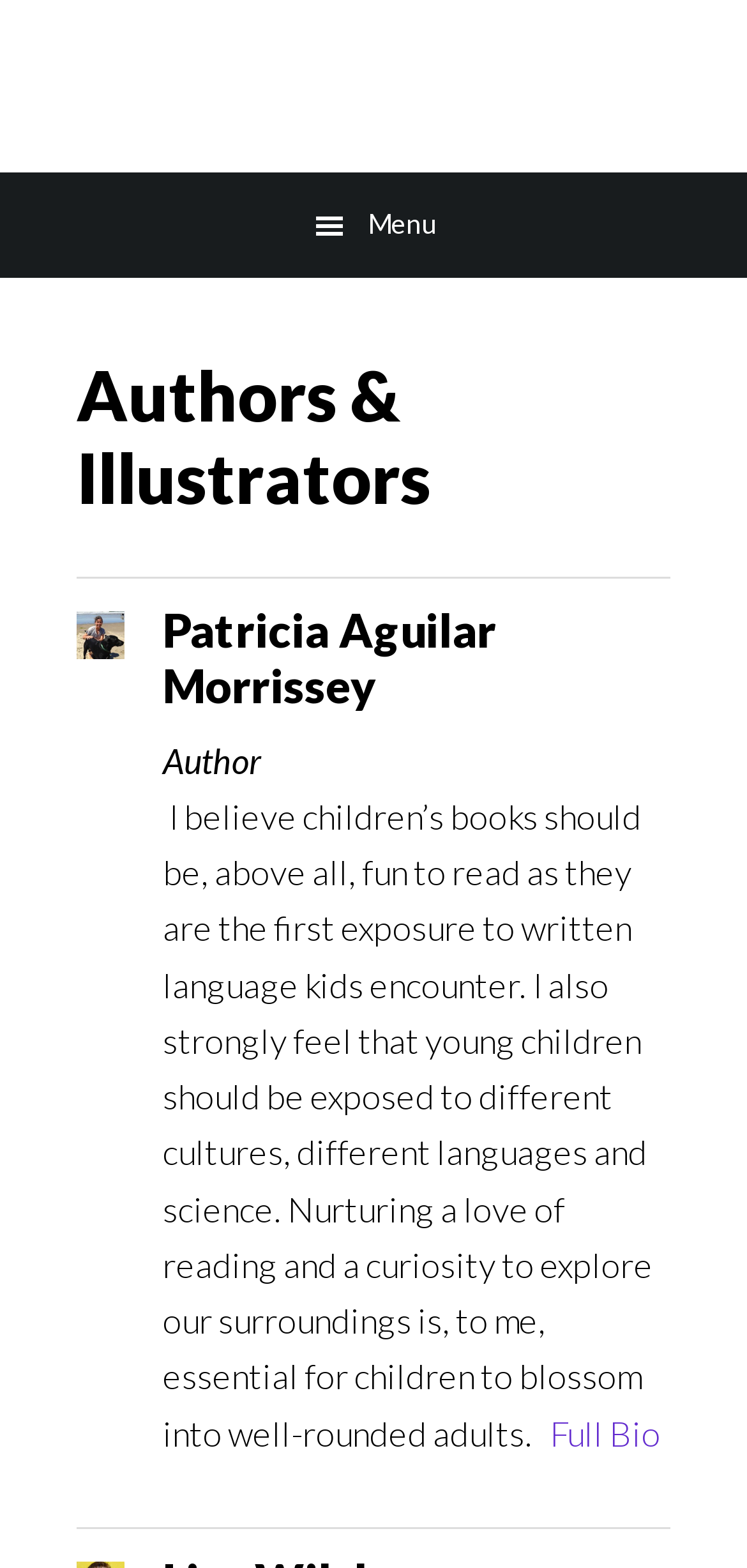Extract the bounding box coordinates for the UI element described as: "Wednesday Night Press".

[0.0, 0.012, 1.0, 0.098]